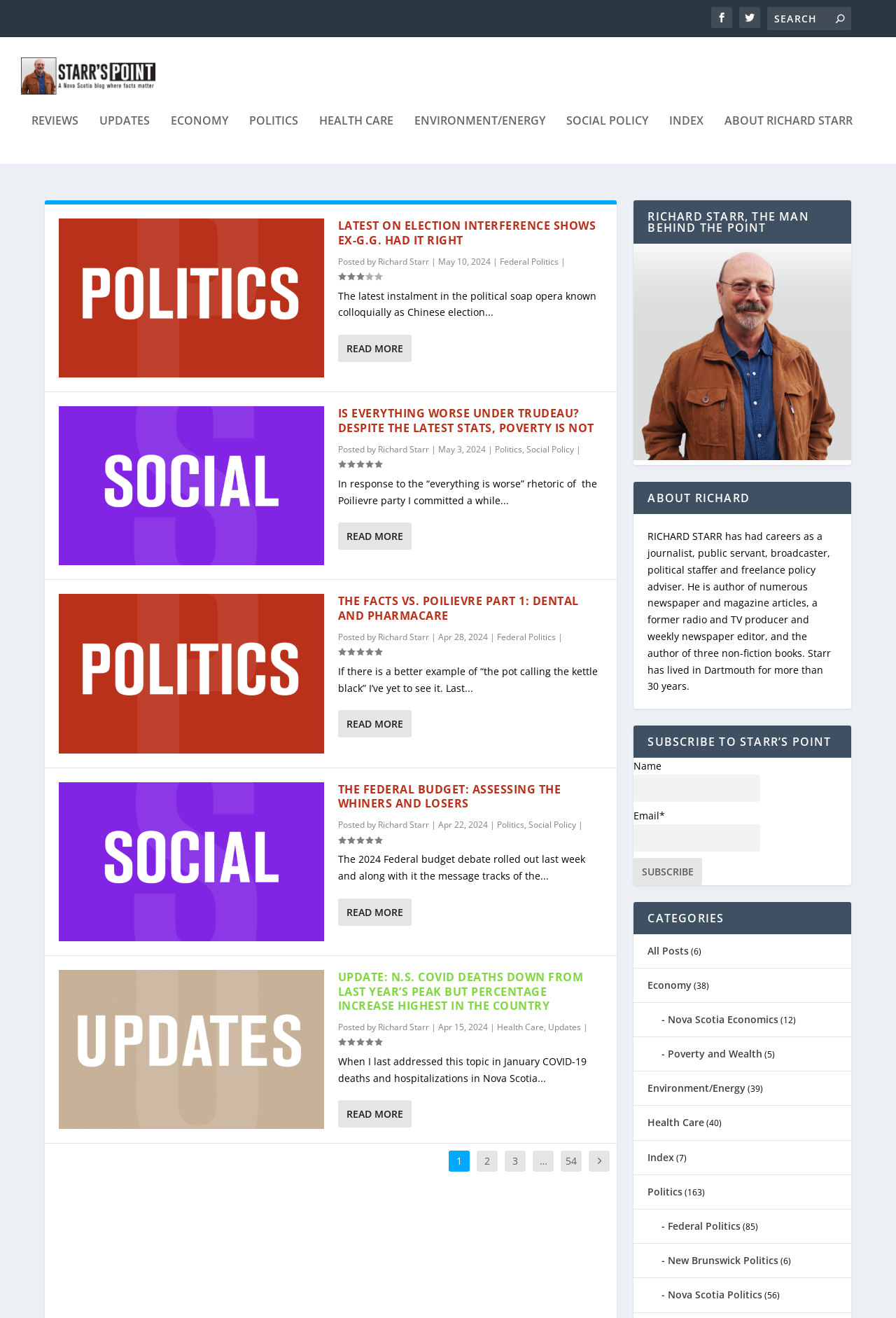Using the information from the screenshot, answer the following question thoroughly:
What is the name of the author?

The author's name is mentioned in each article section, for example, in the first article section, it says 'Posted by Richard Starr'.